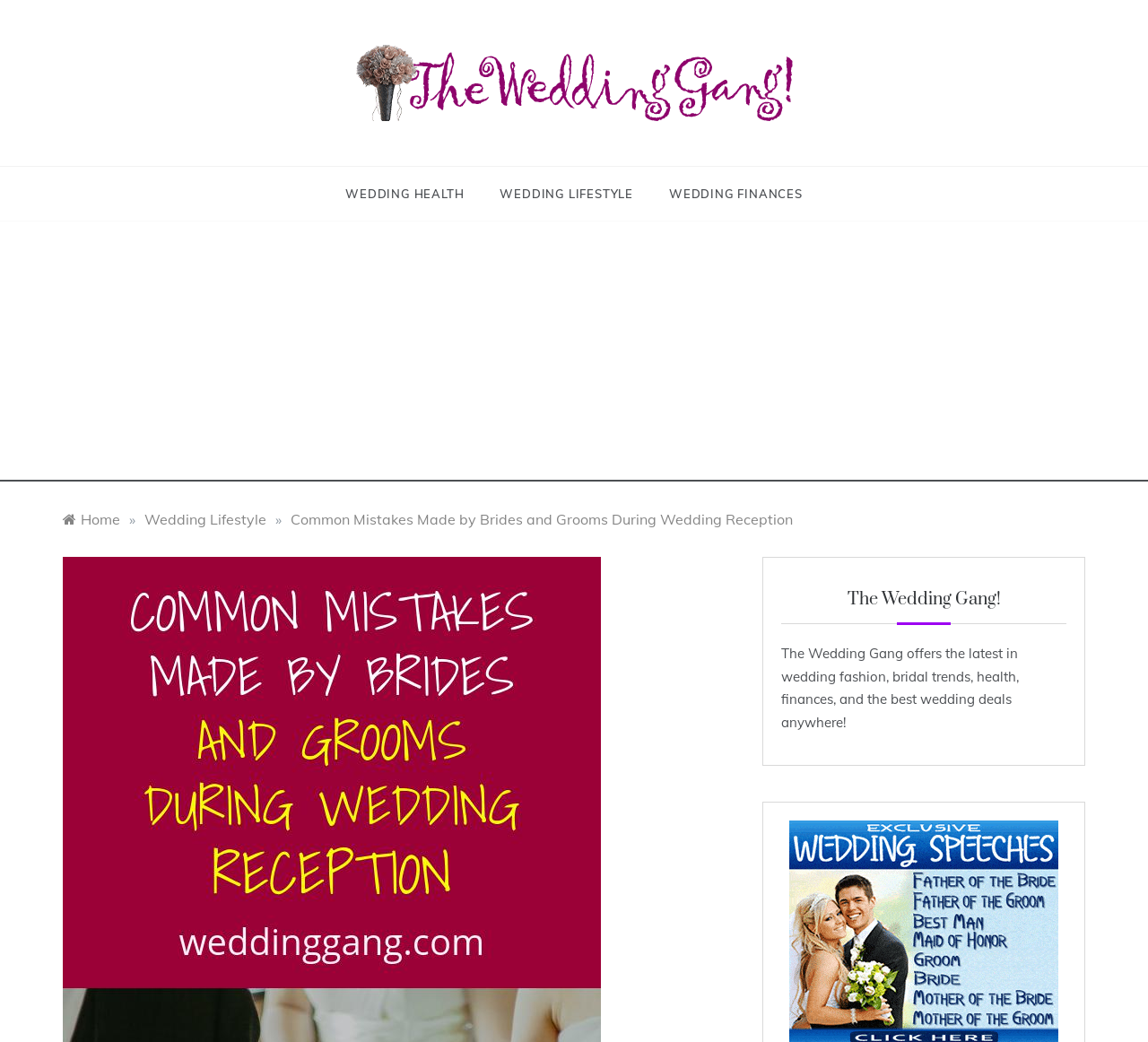Identify the bounding box coordinates of the section to be clicked to complete the task described by the following instruction: "Click the COVID-19 link". The coordinates should be four float numbers between 0 and 1, formatted as [left, top, right, bottom].

None